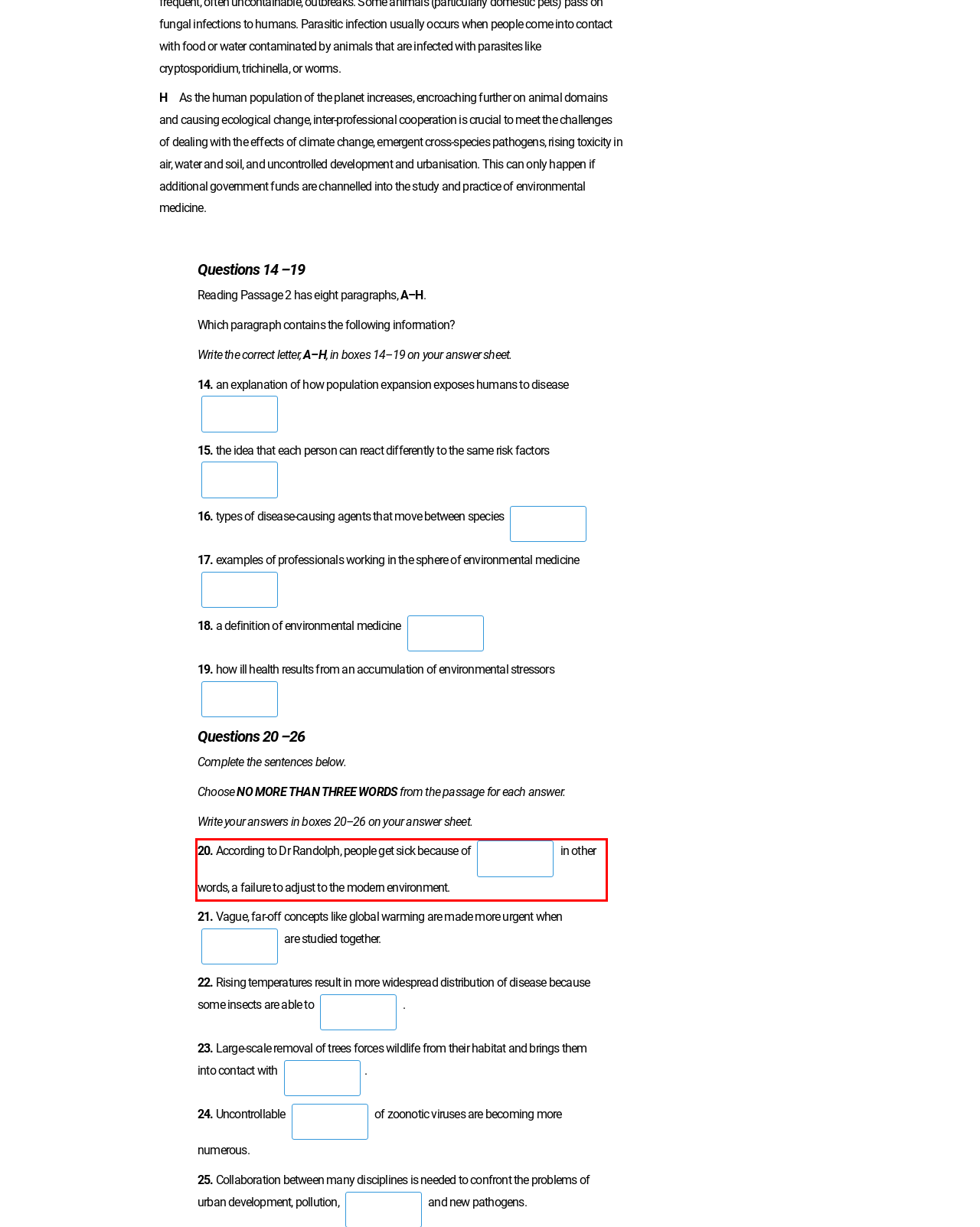Please recognize and transcribe the text located inside the red bounding box in the webpage image.

20. According to Dr Randolph, people get sick because of in other words, a failure to adjust to the modern environment.